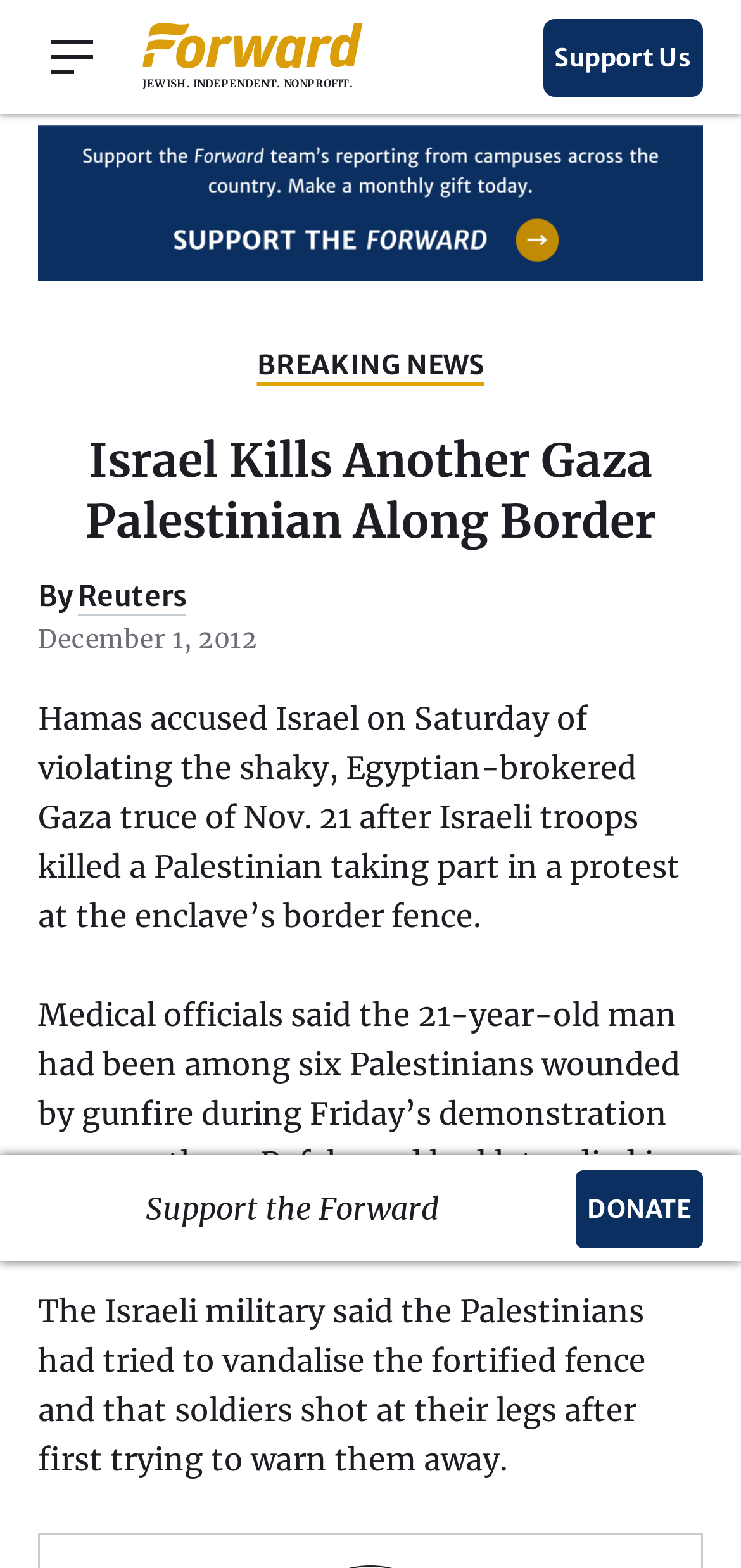Answer the question below with a single word or a brief phrase: 
How many links are there to share the article on social media?

2